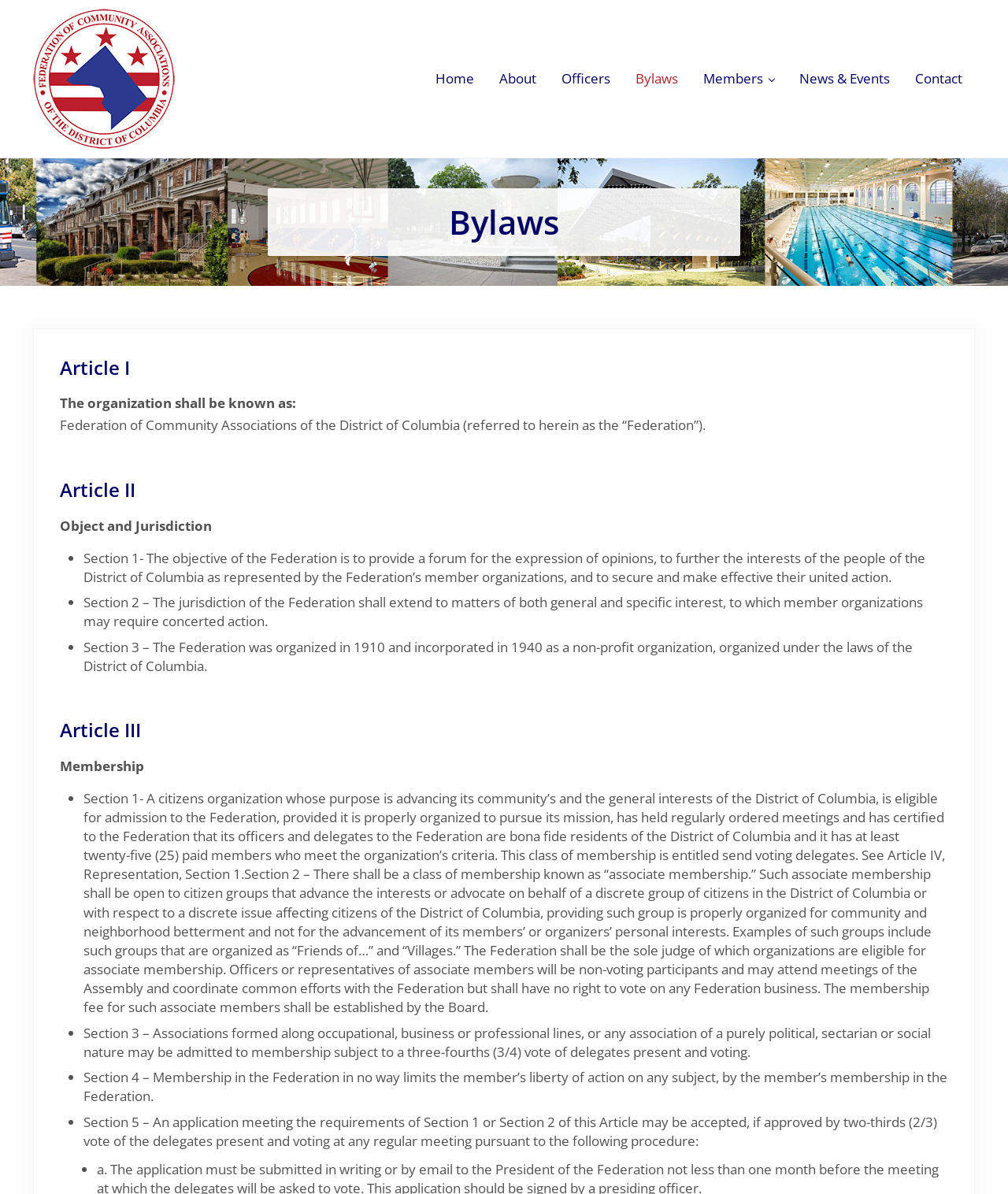Respond to the following question with a brief word or phrase:
What is the name of the organization?

Federation of Community Associations of the District of Columbia